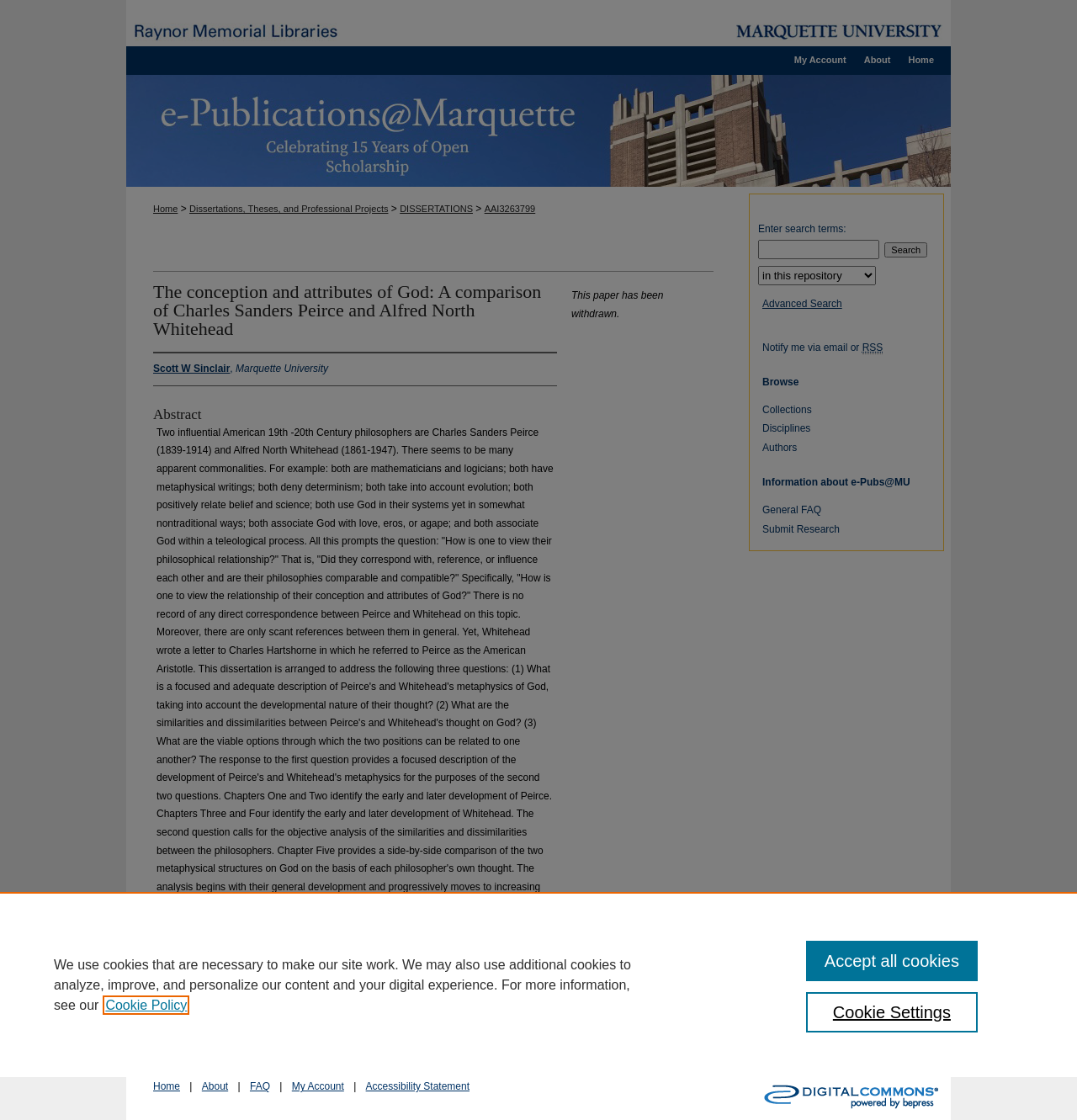What is the purpose of the search box?
Examine the image and provide an in-depth answer to the question.

I found the answer by looking at the textbox 'Enter search terms:' and the button 'Search' which are located next to each other, suggesting that the user can enter search terms and click the search button to find relevant research papers.